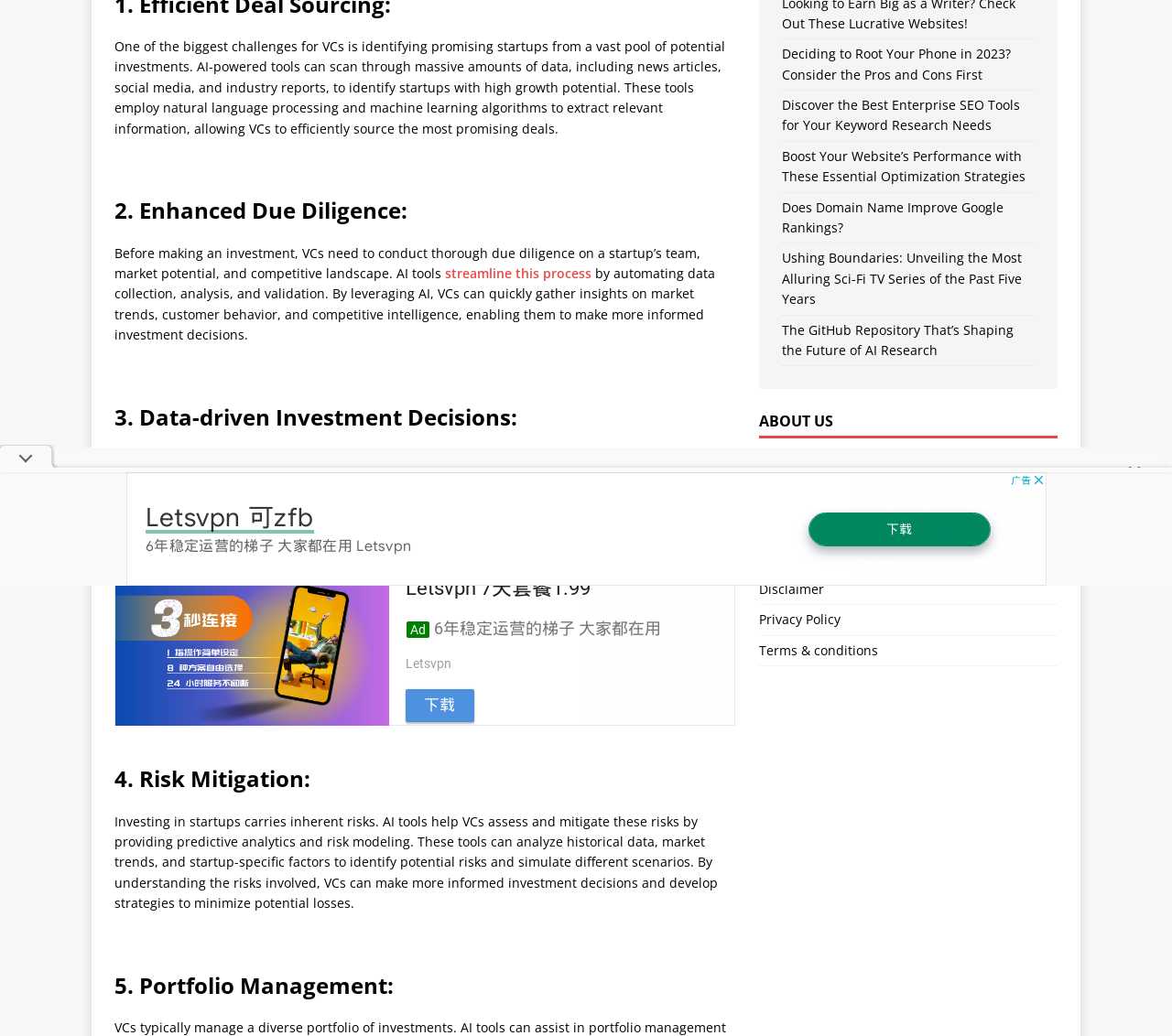Bounding box coordinates must be specified in the format (top-left x, top-left y, bottom-right x, bottom-right y). All values should be floating point numbers between 0 and 1. What are the bounding box coordinates of the UI element described as: Privacy Policy

[0.647, 0.584, 0.902, 0.614]